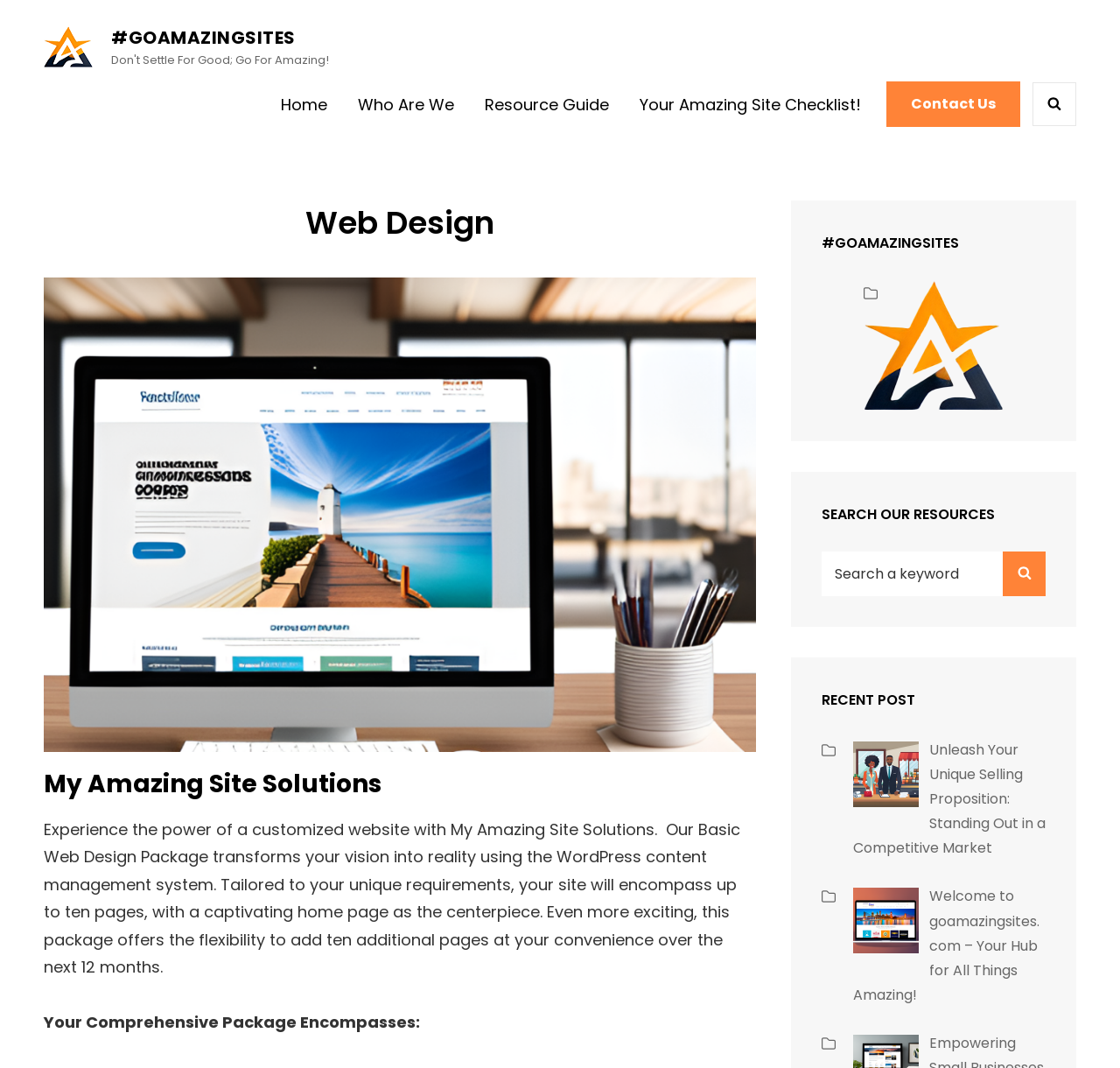Explain the webpage's design and content in an elaborate manner.

The webpage is about web design, specifically promoting "My Amazing Site Solutions" and "#goAmazingSites". At the top left, there is a link and an image with the text "#goAmazingSites". Next to it, there is a larger link with the text "#GOAMAZINGSITES". 

Below these elements, there is a primary navigation menu with four links: "Home", "Who Are We", "Resource Guide", and "Your Amazing Site Checklist!". On the right side of the navigation menu, there is a "Contact Us" link and a "SEARCH" button.

The main content of the webpage is divided into sections. The first section has a heading "Web Design" and a figure below it. The next section has a heading "My Amazing Site Solutions" and a paragraph of text describing the benefits of the basic web design package. 

Below this section, there are three columns. The left column has a heading "#GOAMAZINGSITES" and a link with an image below it. The middle column has a heading "SEARCH OUR RESOURCES" and a search box with a button. The right column has a heading "RECENT POST" and two links to recent articles, one about unleashing a unique selling proposition and another about welcoming users to the website.